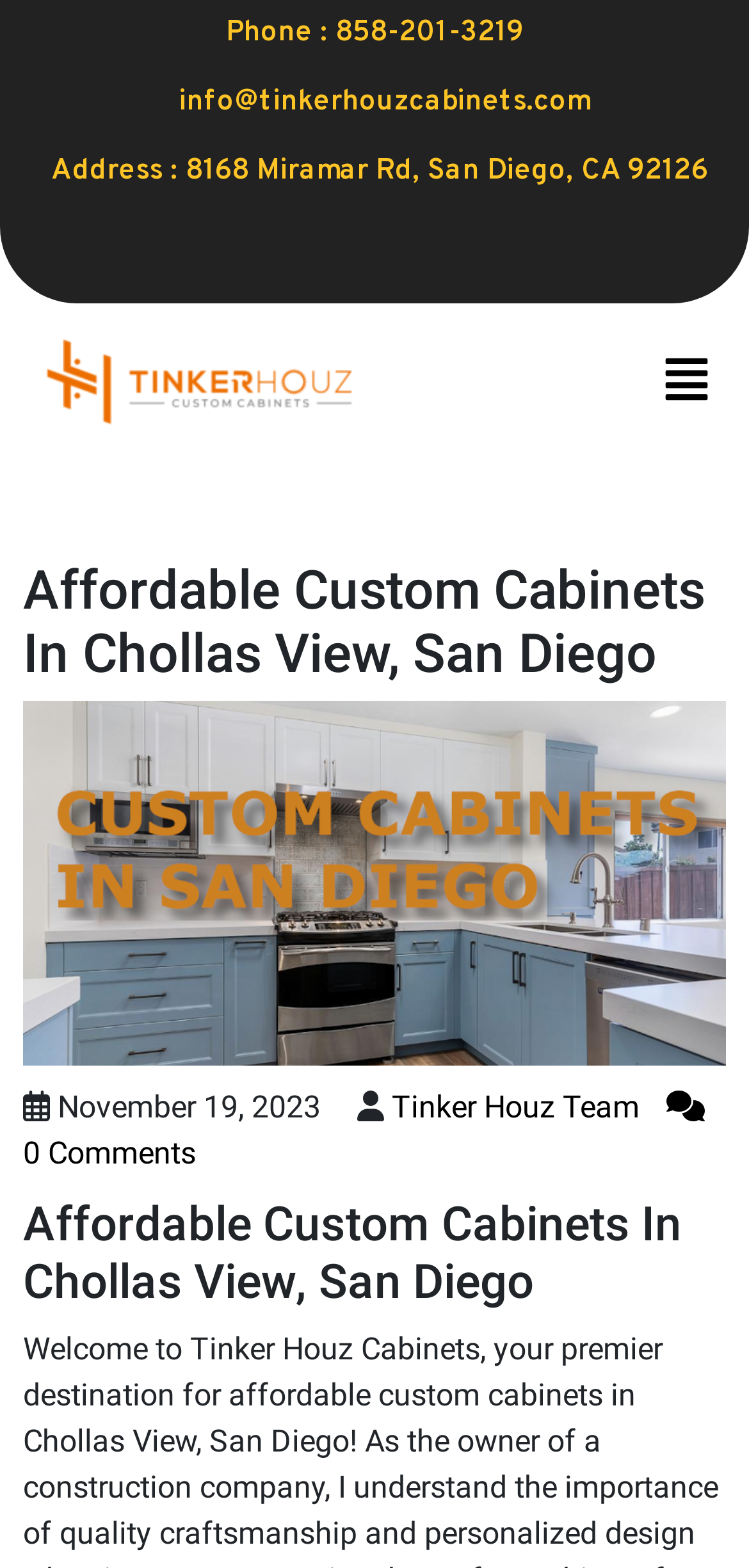What is the phone number of Tinker Houz?
Please look at the screenshot and answer using one word or phrase.

858-201-3219